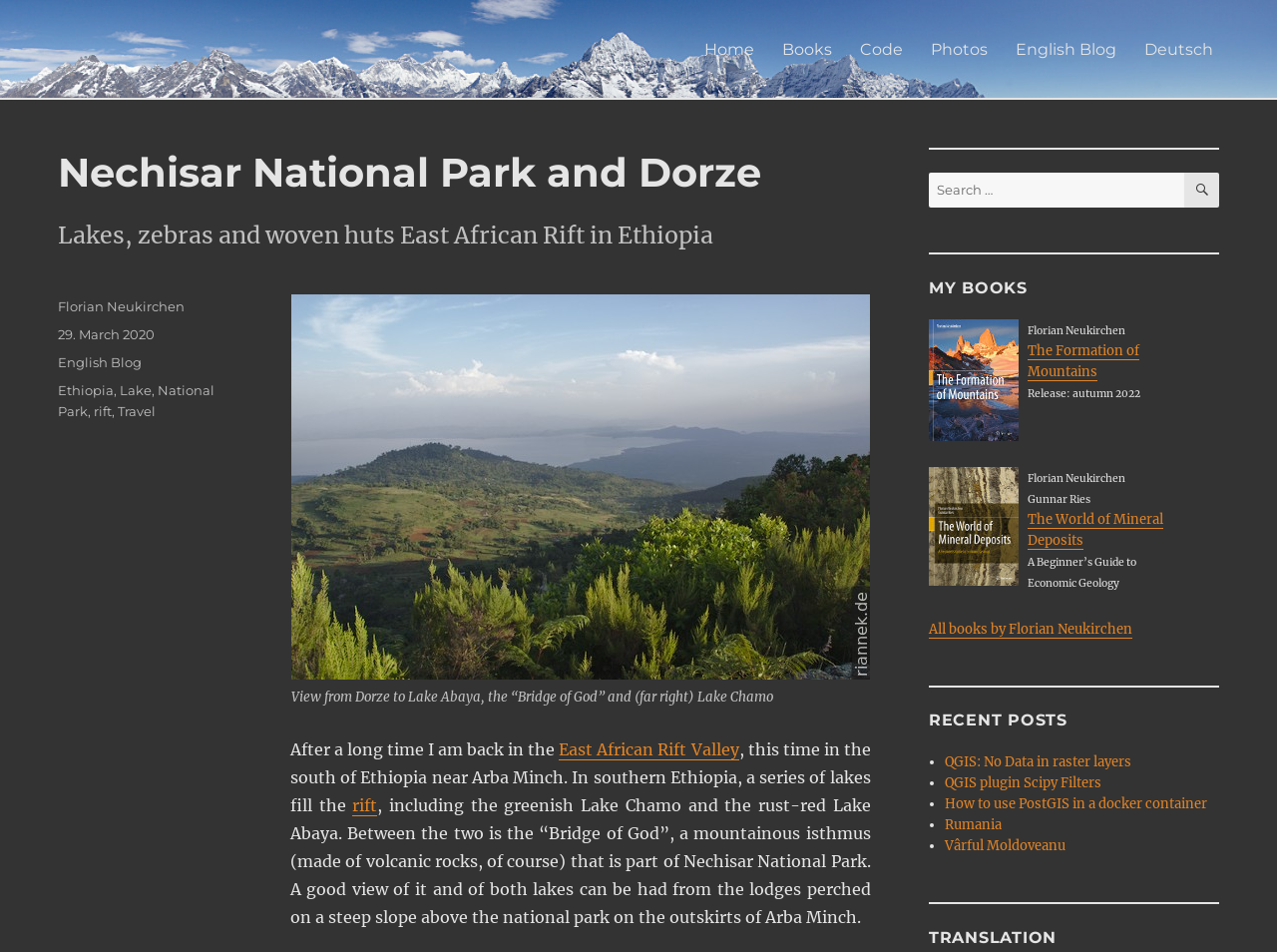Please identify the bounding box coordinates of the area that needs to be clicked to follow this instruction: "Search for something".

[0.727, 0.181, 0.955, 0.218]